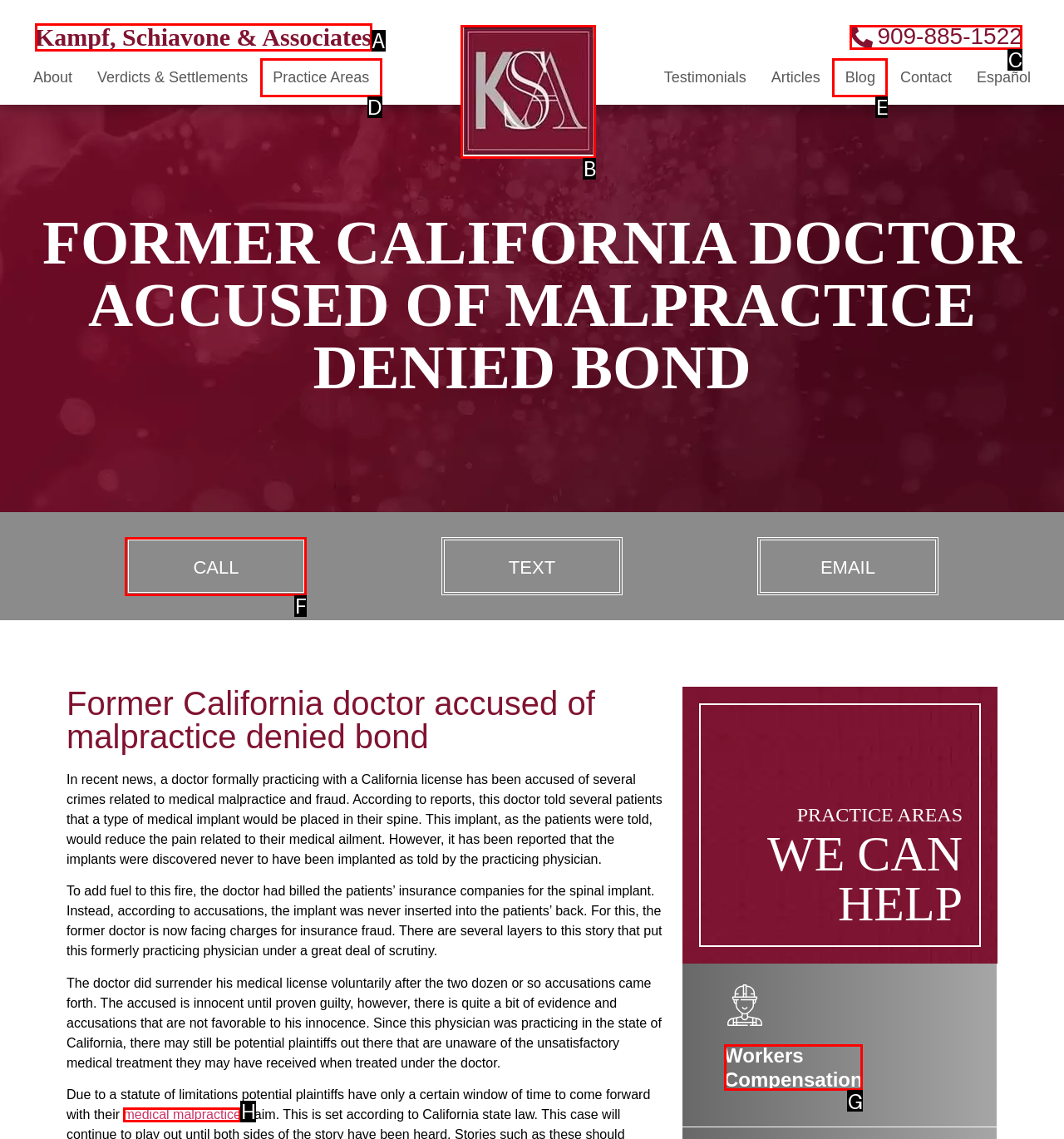Choose the letter that best represents the description: Practice Areas. Answer with the letter of the selected choice directly.

D